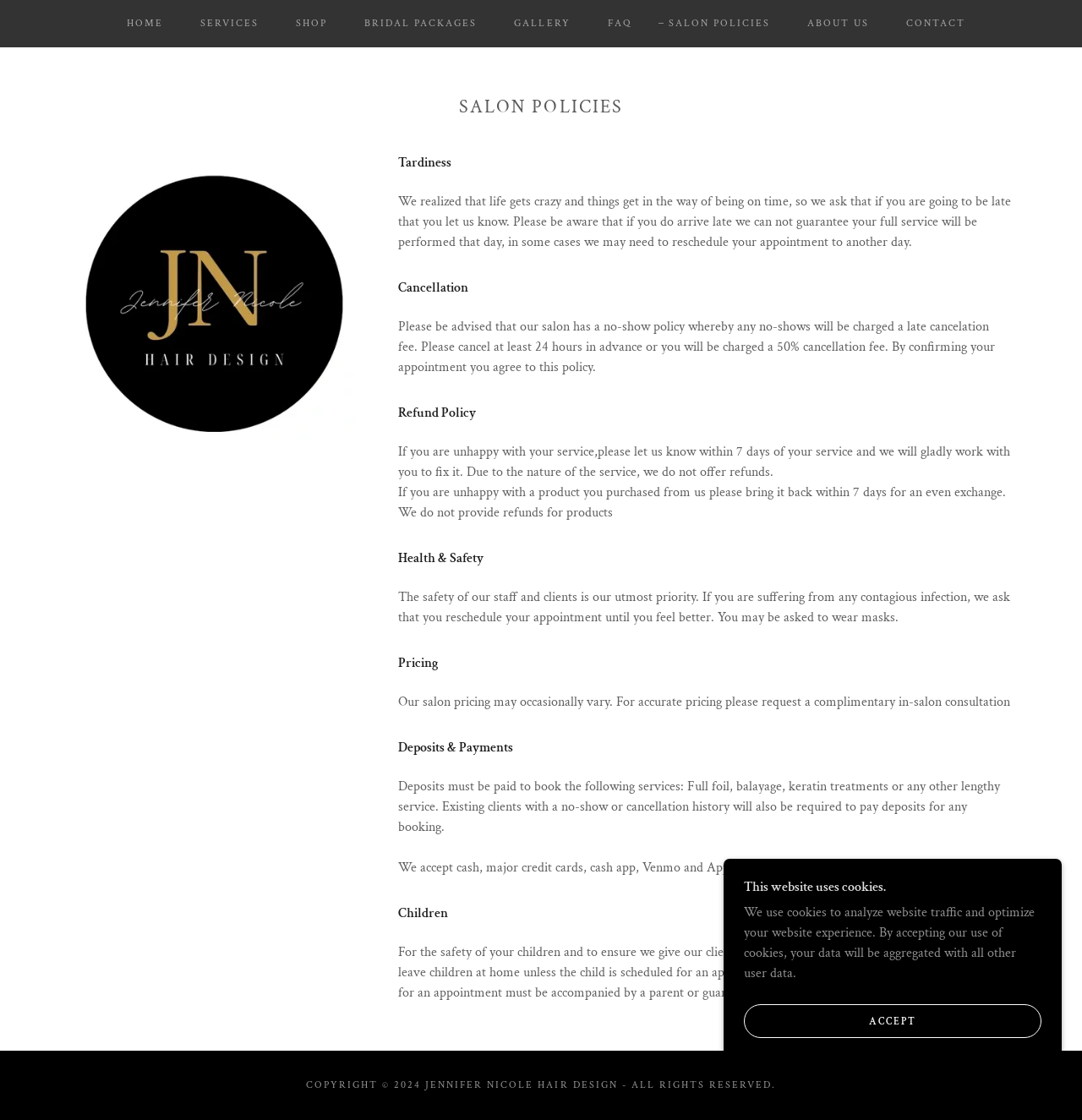Find the bounding box coordinates of the clickable area that will achieve the following instruction: "Contact the salon".

[0.823, 0.008, 0.897, 0.035]